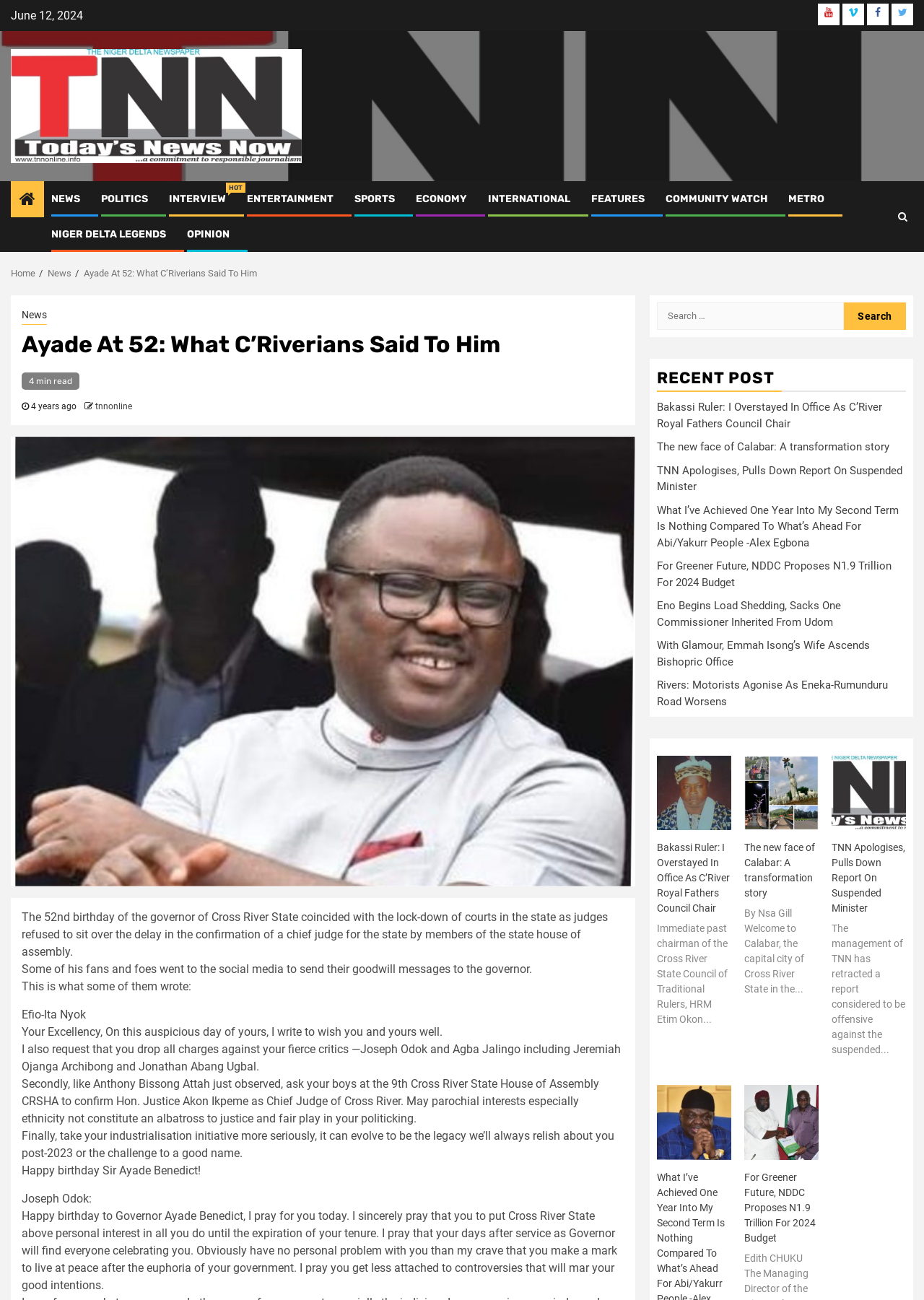Write an exhaustive caption that covers the webpage's main aspects.

This webpage is an online news article from TNN Newspaper, with the title "Ayade At 52: What C'Riverians Said To Him". The page has a navigation bar at the top with links to various sections, including Home, News, and Opinion. Below the navigation bar, there is a breadcrumbs section showing the current page's location in the website's hierarchy.

The main content of the page is divided into two columns. The left column contains the article's title, a heading that reads "Ayade At 52: What C'Riverians Said To Him", and a brief summary of the article. The article's content is divided into paragraphs, with quotes from various individuals, including Efio-Ita Nyok and Joseph Odok, who are wishing the governor a happy birthday and making requests or comments about his governance.

The right column contains a search bar at the top, followed by a section titled "RECENT POST" that lists several recent news articles with links to each article. The articles' titles are displayed, along with a brief summary of each article.

At the top right corner of the page, there are social media links to YouTube, Vimeo, Facebook, and Twitter. There is also a link to the TNN Newspaper's logo, which is an image. Below the social media links, there is a horizontal menu with links to various news categories, including NEWS, POLITICS, INTERVIEW HOT, ENTERTAINMENT, SPORTS, ECONOMY, INTERNATIONAL, FEATURES, COMMUNITY WATCH, and METRO.

Overall, the webpage has a clean and organized layout, with a clear hierarchy of content and easy-to-navigate menus and links.